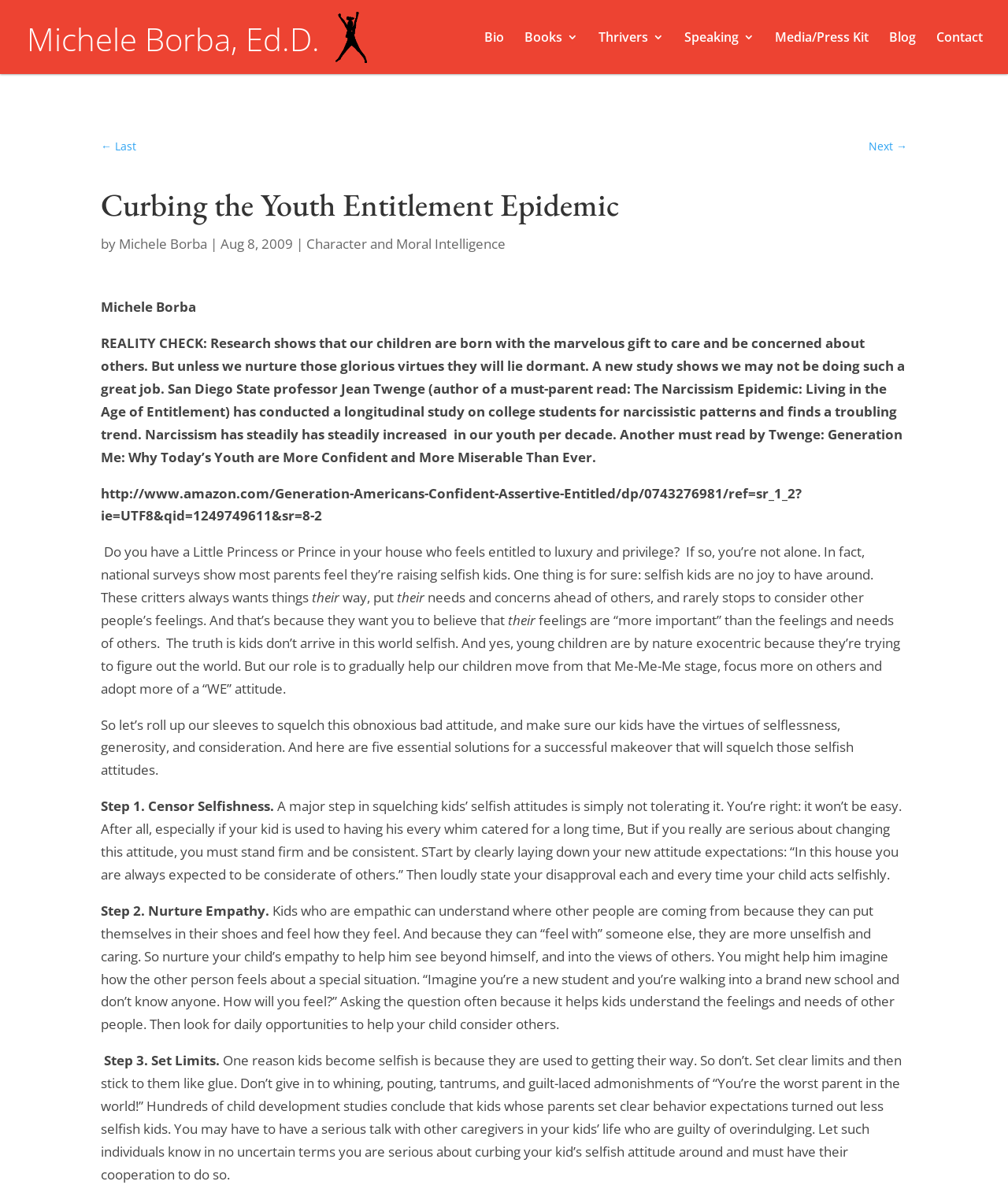Offer a detailed explanation of the webpage layout and contents.

This webpage is about Dr. Michele Borba, a child psychologist and parenting expert, and her article on curbing the youth entitlement epidemic. At the top of the page, there is a navigation menu with links to her bio, books, thrivers, speaking engagements, media/press kit, blog, and contact information. Below the menu, there is a heading that reads "Curbing the Youth Entitlement Epidemic" followed by the author's name and the date of the article, August 8, 2009.

The article begins with a reality check, stating that children are born with the gift of caring for others, but unless nurtured, these virtues will lie dormant. The author cites a study by San Diego State professor Jean Twenge, which shows a troubling trend of increasing narcissism in youth per decade. The article then asks if parents have a "Little Princess or Prince" at home who feels entitled to luxury and privilege, and if so, they are not alone.

The article goes on to describe the characteristics of selfish kids, who always want things their way, put their needs and concerns ahead of others, and rarely stop to consider other people's feelings. The author emphasizes that kids don't arrive in this world selfish, but rather, it's the parents' role to help them move from a "Me-Me-Me" stage to a "WE" attitude.

The article then provides five essential solutions for a successful makeover to squelch selfish attitudes in kids. The first step is to censor selfishness by not tolerating it and consistently laying down expectations for considerate behavior. The second step is to nurture empathy by helping kids understand where others are coming from and feel how they feel. The third step is to set limits and stick to them, as kids who are used to getting their way are more likely to become selfish.

Throughout the article, there are no images, but there are links to other relevant articles and books, including "The Narcissism Epidemic: Living in the Age of Entitlement" and "Generation Me: Why Today’s Youth are More Confident and More Miserable Than Ever." The article is divided into sections with headings, and the text is written in a conversational tone, making it easy to follow and understand.